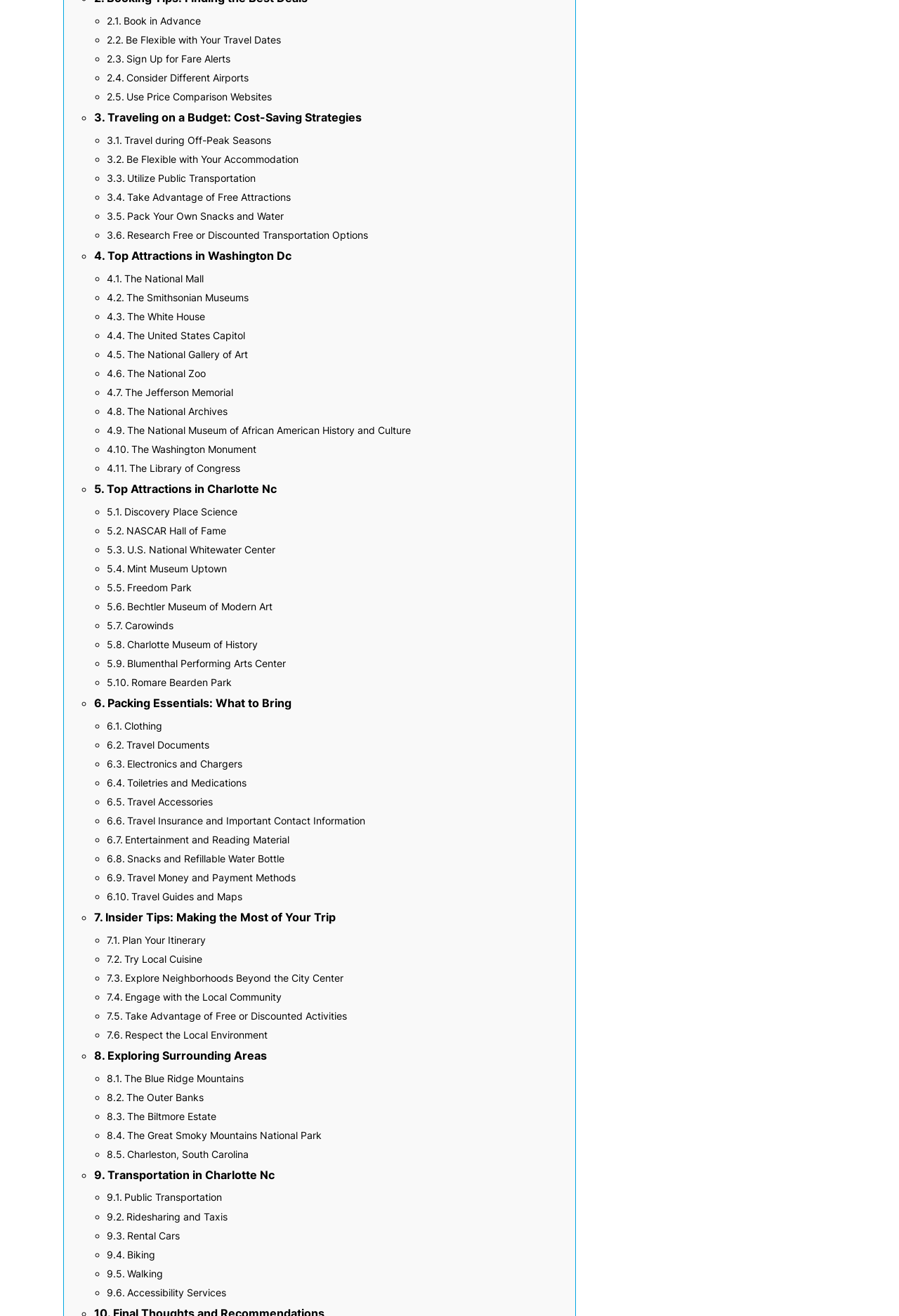What should you pack for a trip?
Please look at the screenshot and answer in one word or a short phrase.

Clothing, travel documents